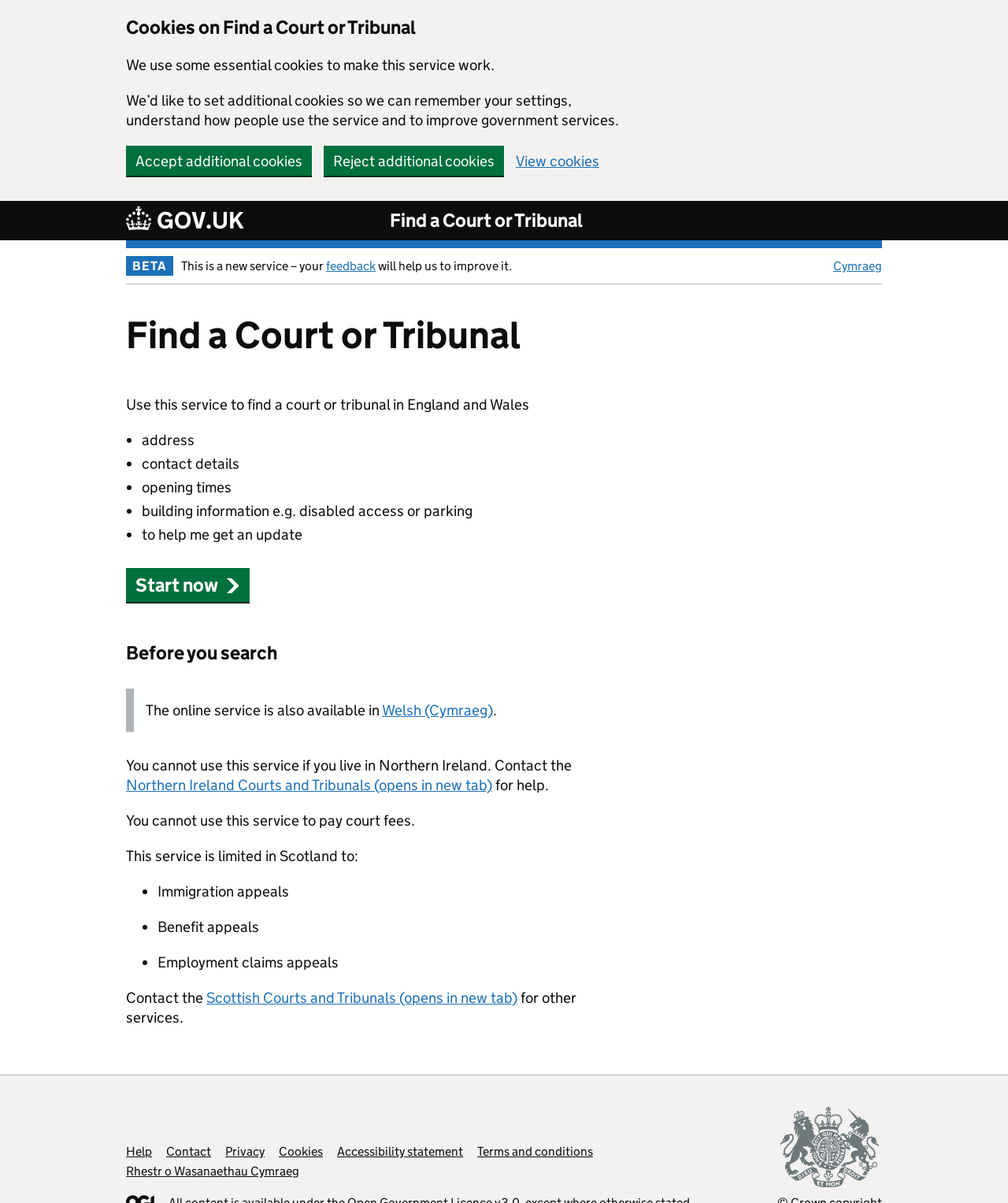Provide a brief response using a word or short phrase to this question:
What information can you get about a court or tribunal?

Address, contact details, etc.